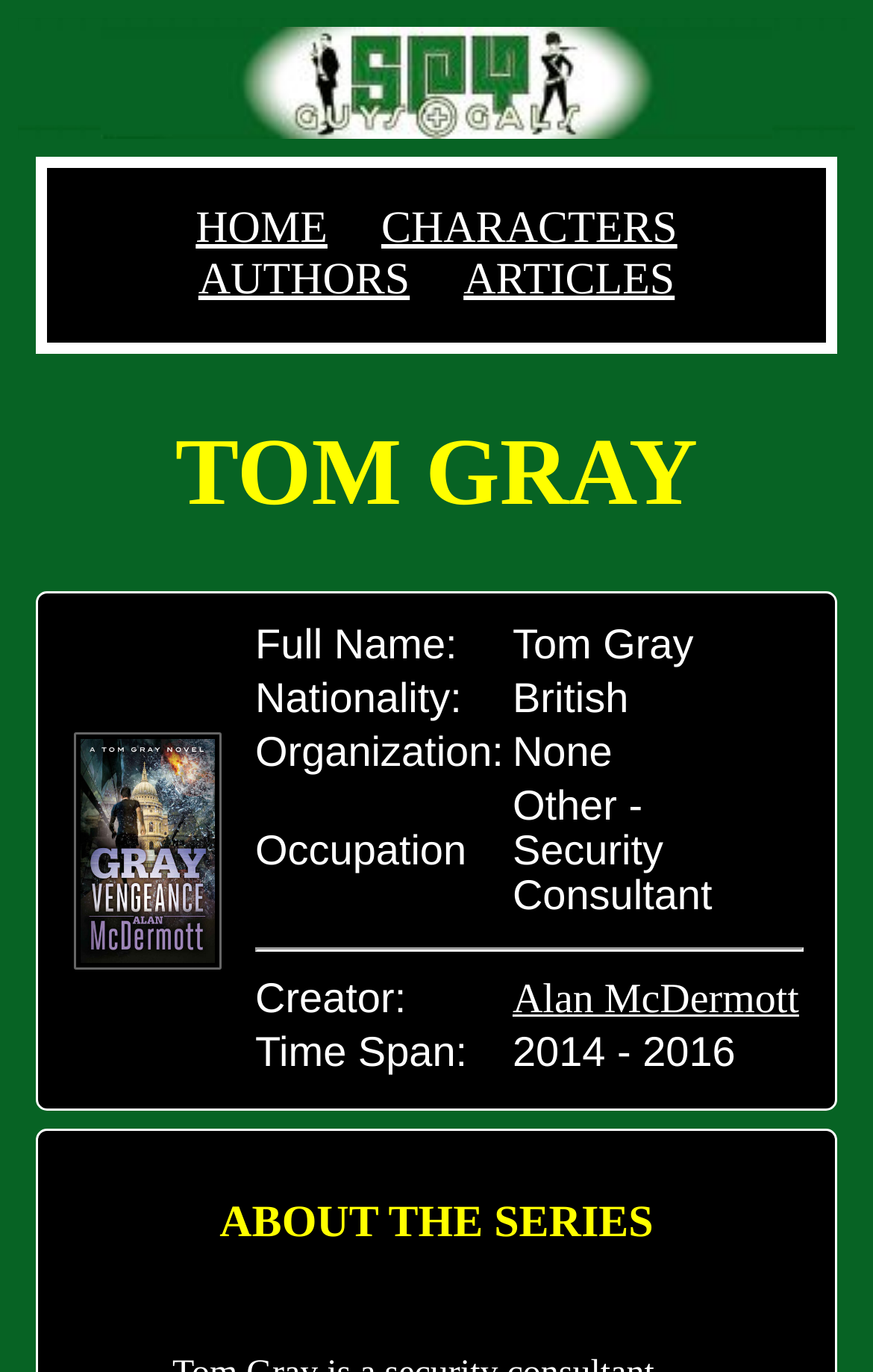Analyze the image and deliver a detailed answer to the question: What is the organization of Tom Gray?

From the webpage, we can see a table with information about Tom Gray. In the 'Organization:' row, it is mentioned that his organization is 'None'.